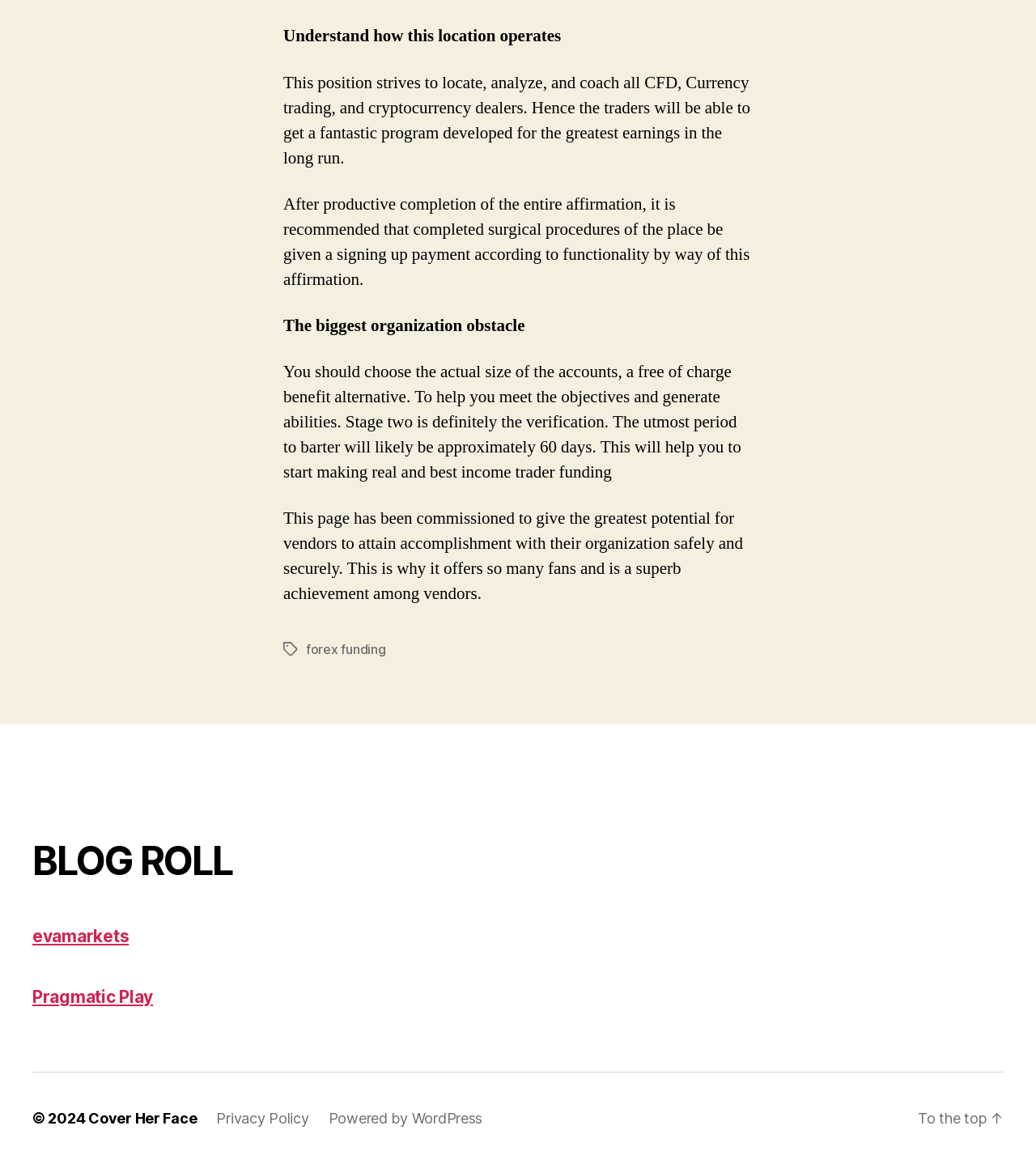Provide the bounding box coordinates of the HTML element this sentence describes: "evamarkets".

[0.031, 0.796, 0.124, 0.813]